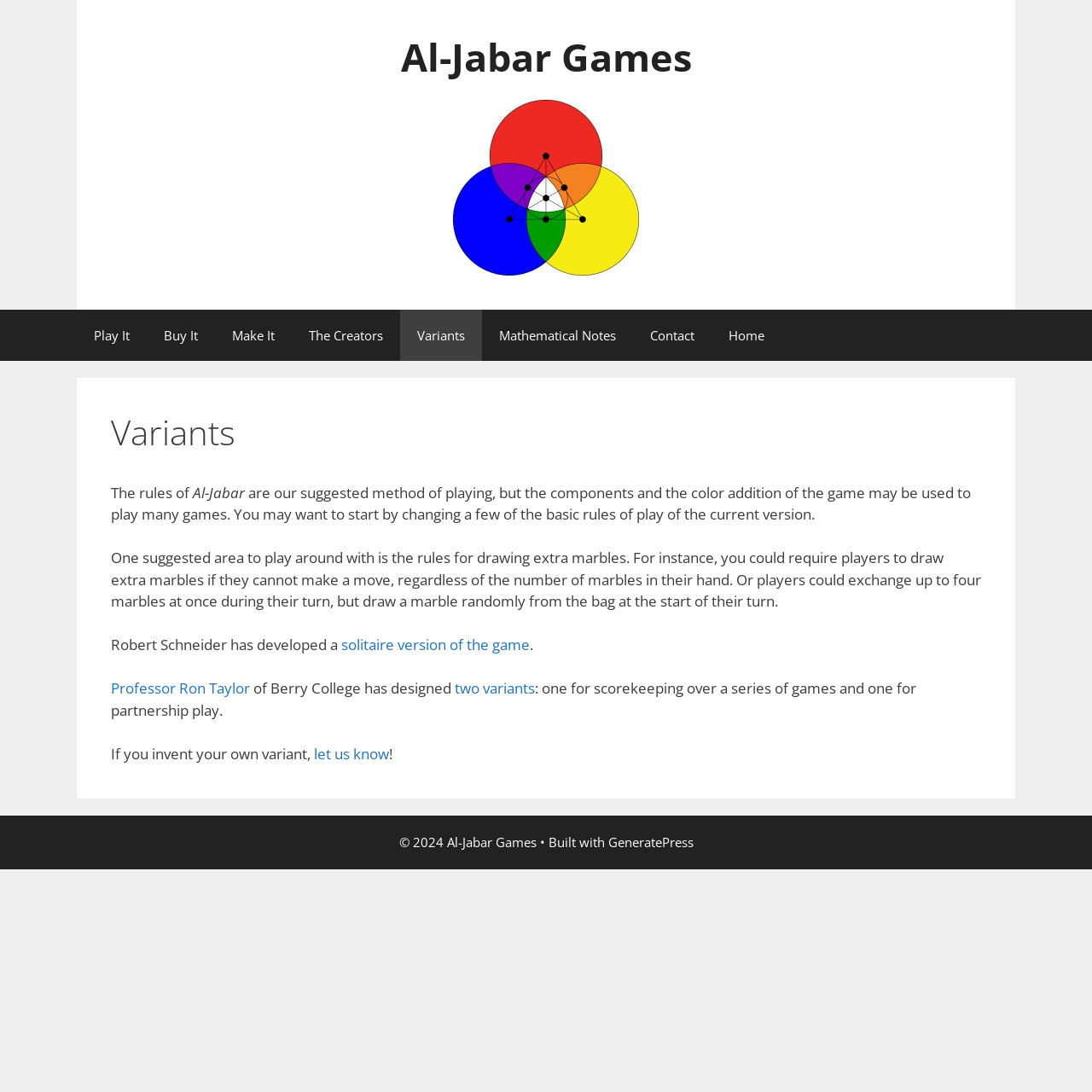Show me the bounding box coordinates of the clickable region to achieve the task as per the instruction: "Visit the 'Variants' page".

[0.366, 0.283, 0.441, 0.33]